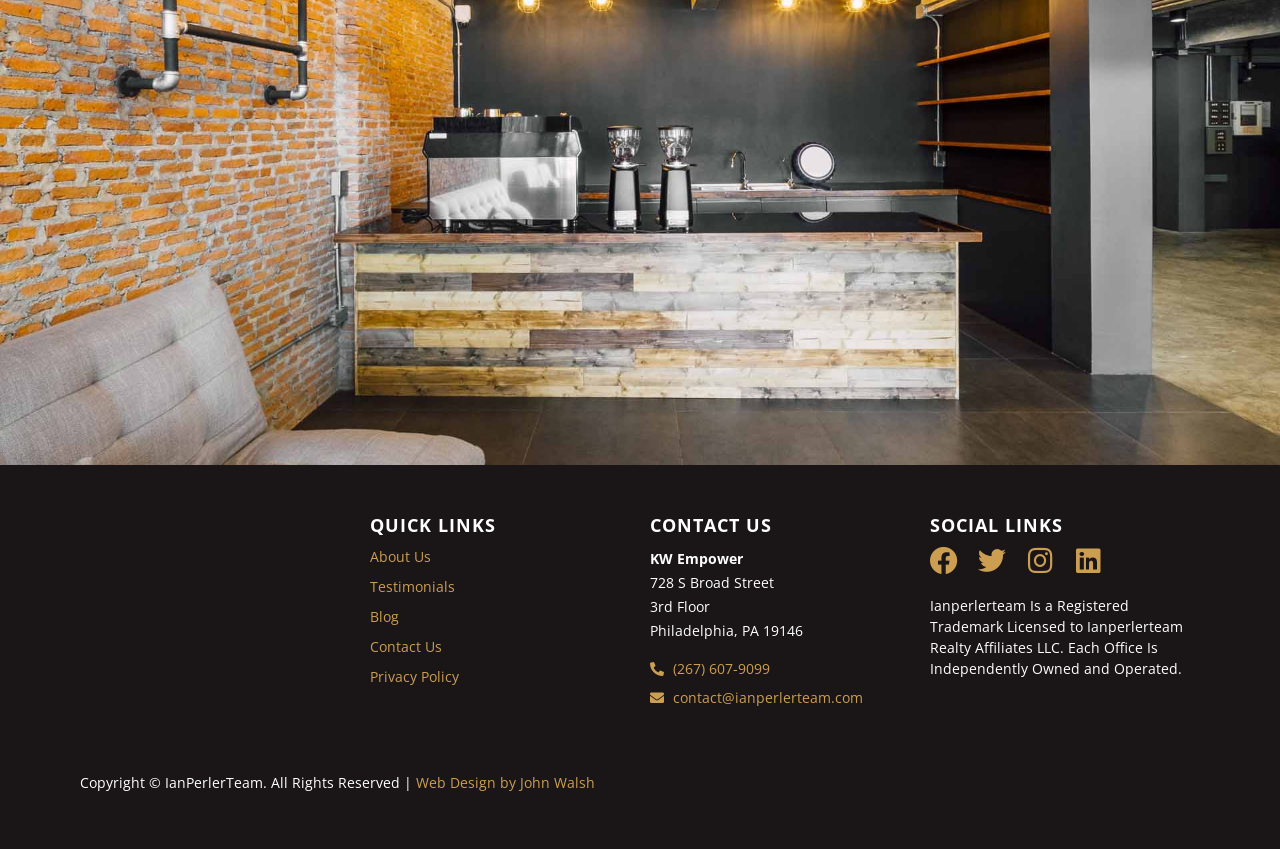Use a single word or phrase to answer the question: What is the company name?

KW Empower